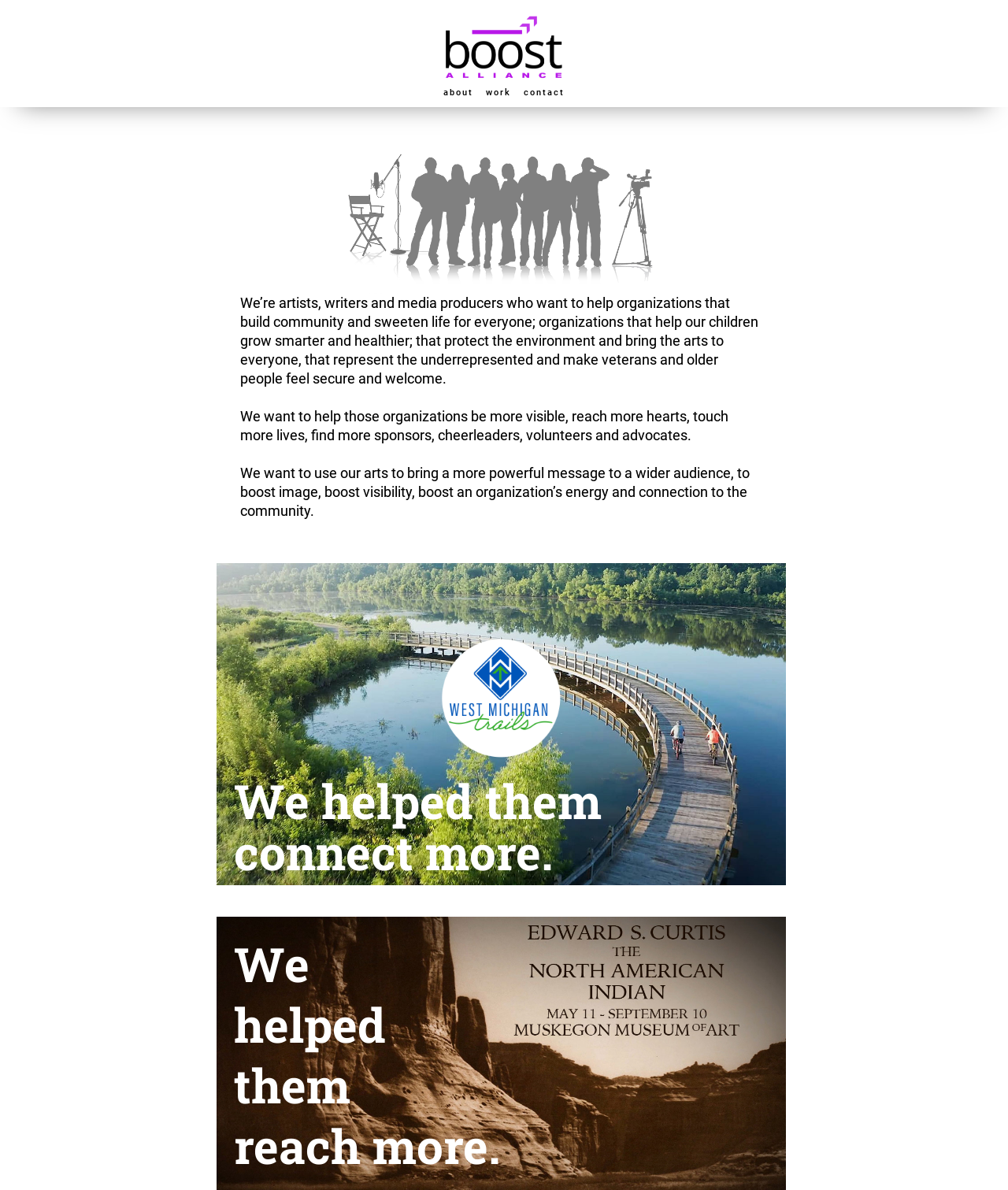Examine the image and give a thorough answer to the following question:
What type of organizations does Boost want to help?

According to the webpage, Boost wants to help organizations that build community, help children grow smarter and healthier, protect the environment, bring the arts to everyone, represent the underrepresented, and make veterans and older people feel secure and welcome, which can be summarized as community builders.